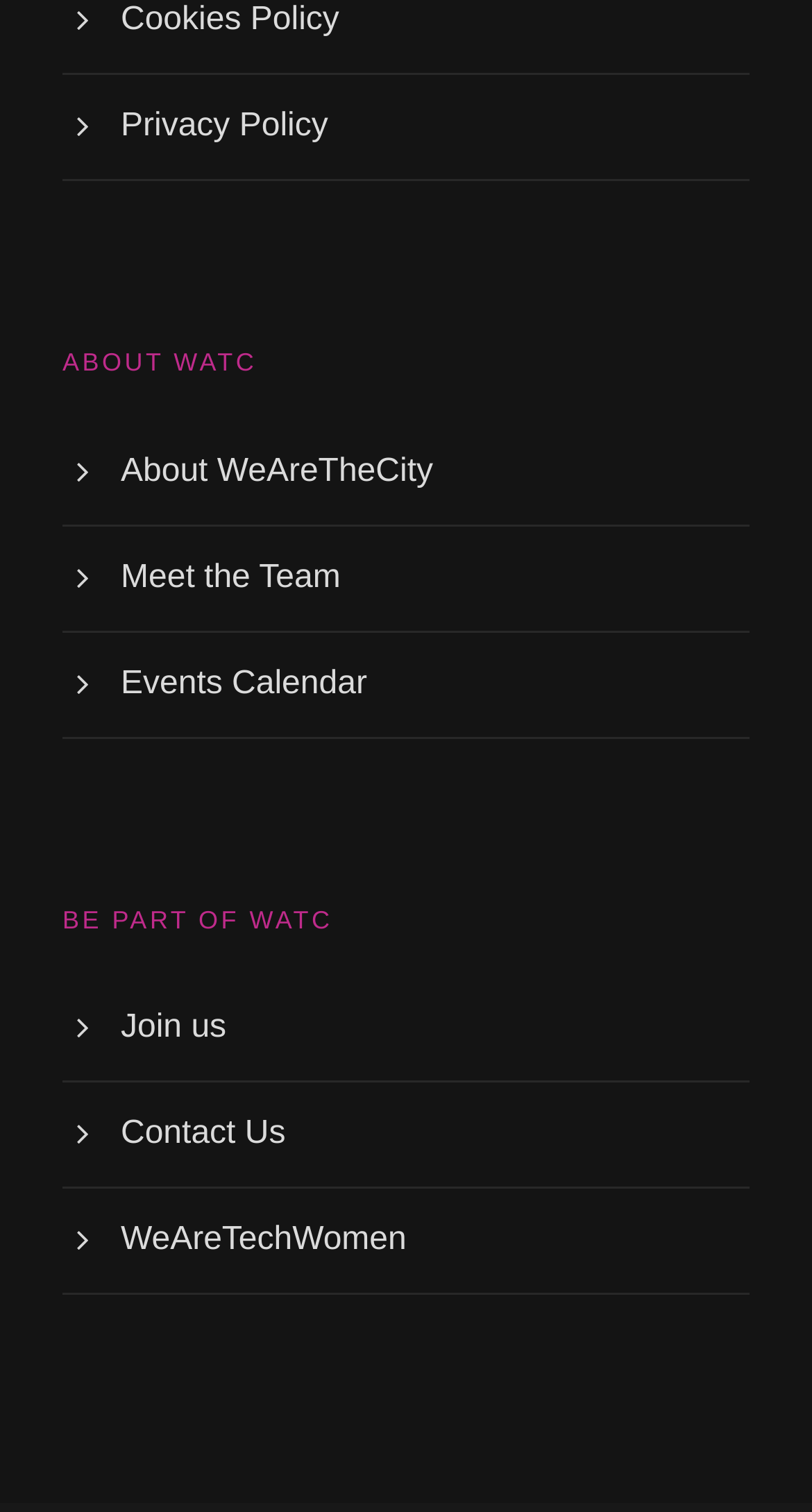How many links are there under the 'BE PART OF WATC' heading?
Using the image provided, answer with just one word or phrase.

3